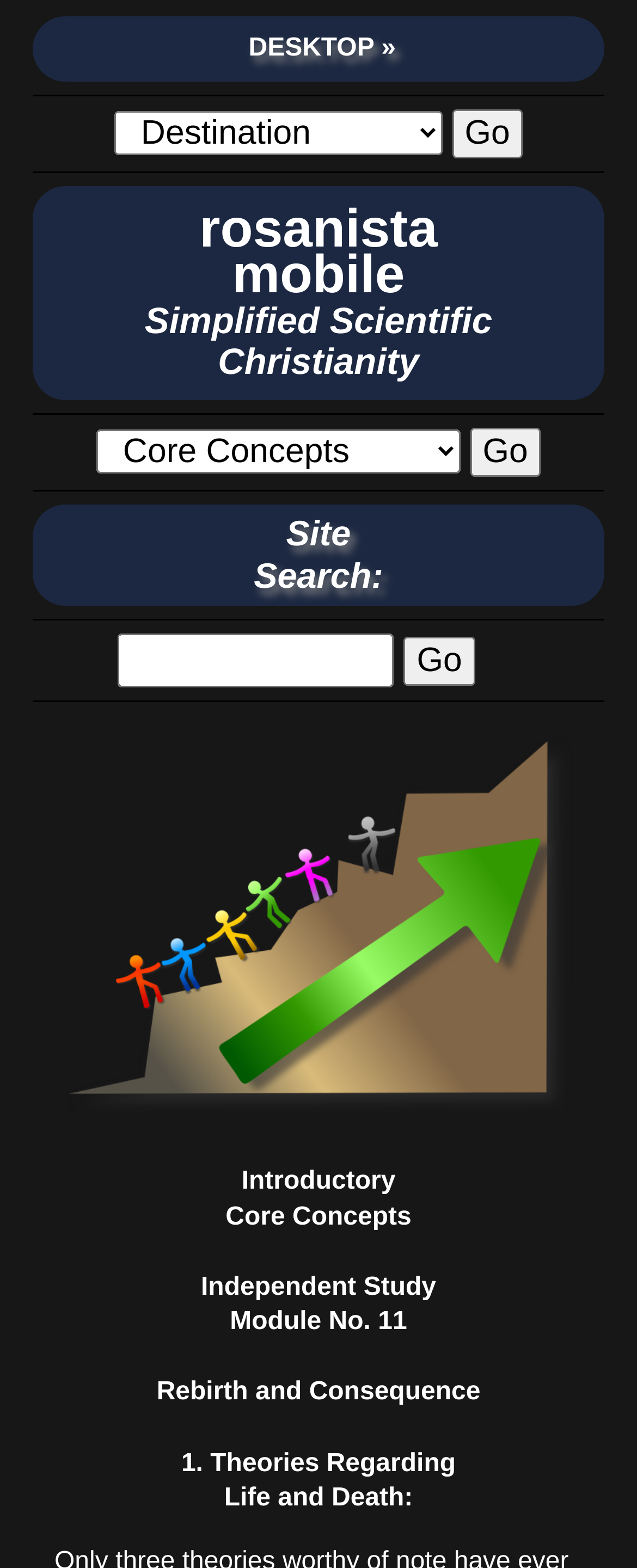Answer the question with a single word or phrase: 
What is the second topic discussed in the module?

Theories Regarding Life and Death